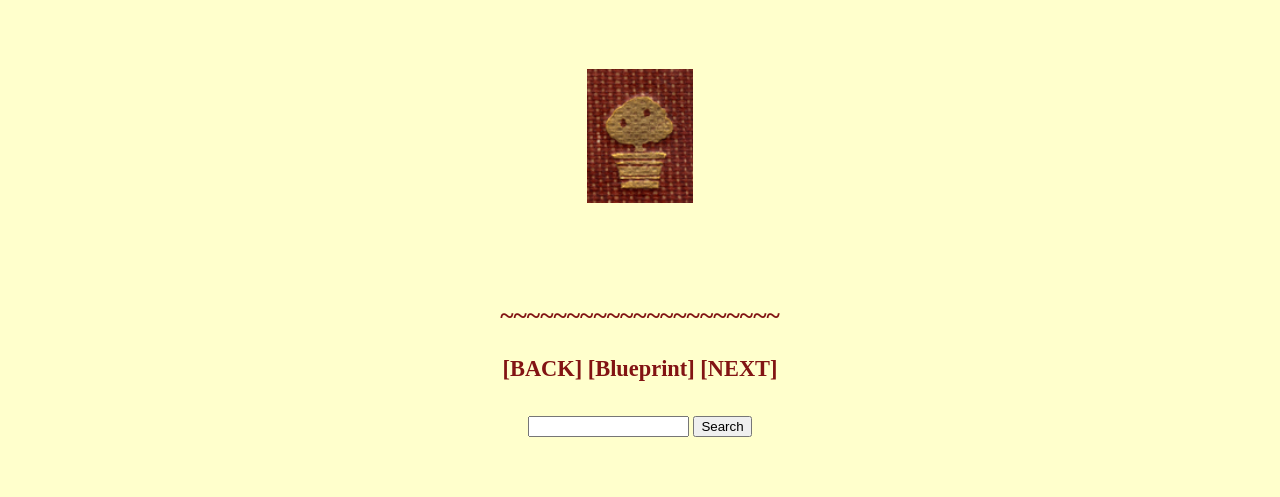Determine the bounding box coordinates for the HTML element mentioned in the following description: "NEXT". The coordinates should be a list of four floats ranging from 0 to 1, represented as [left, top, right, bottom].

[0.553, 0.717, 0.602, 0.767]